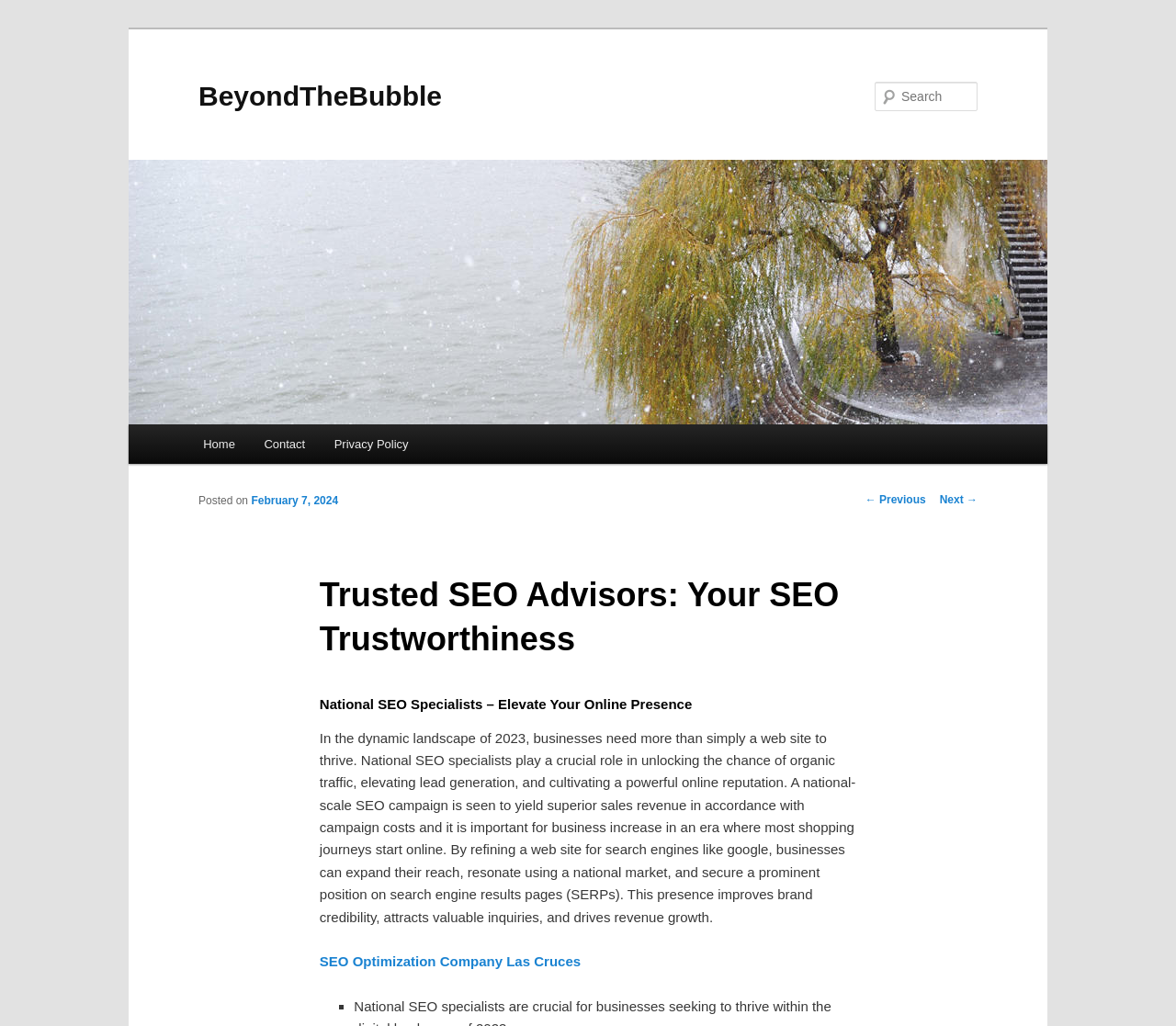Locate the bounding box coordinates of the clickable part needed for the task: "Go to Home page".

[0.16, 0.414, 0.212, 0.452]